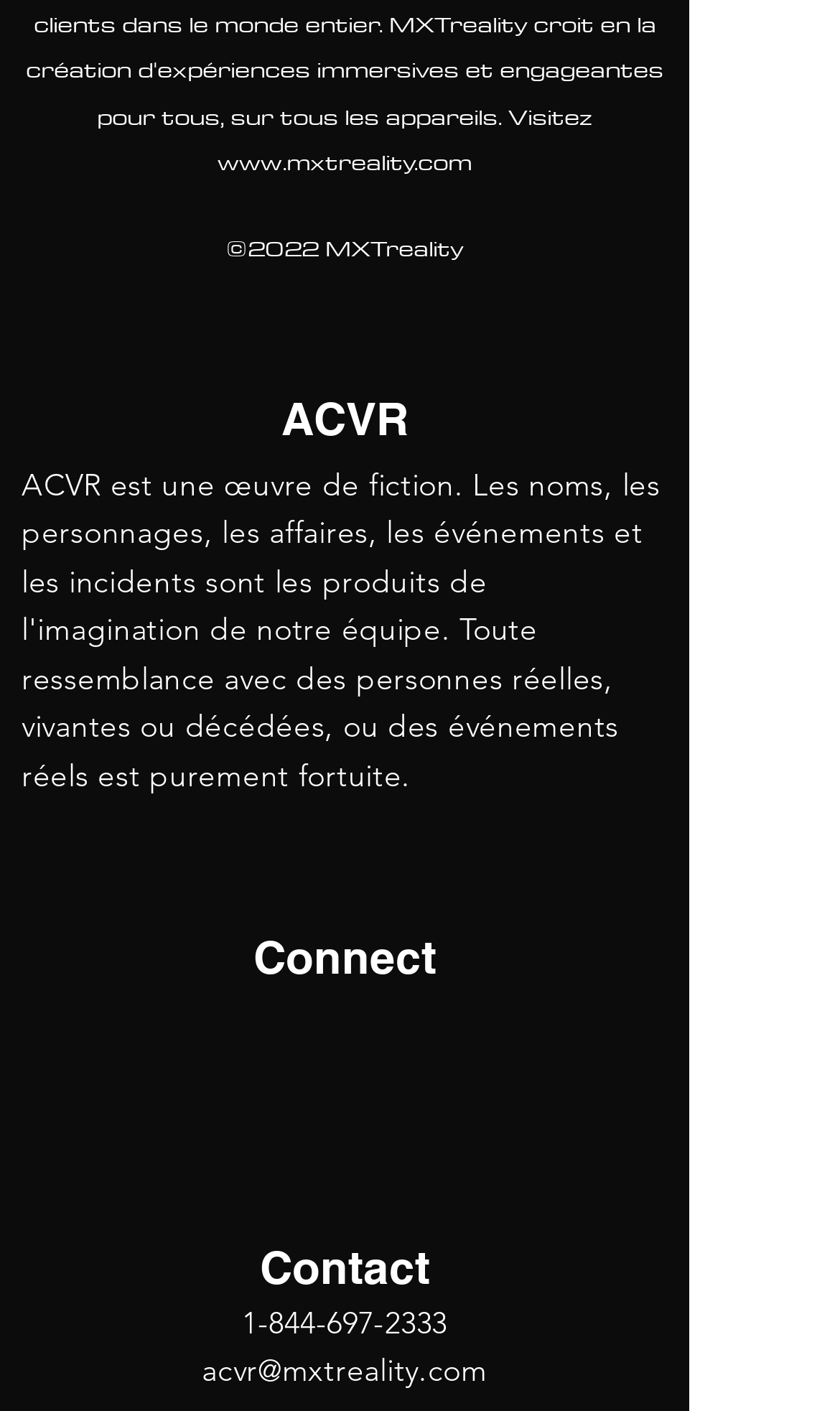Carefully examine the image and provide an in-depth answer to the question: What is the phone number for contact?

The phone number for contact can be found at the bottom of the webpage, below the 'Contact' heading. It is a toll-free number, 1-844-697-2333, which can be used to reach out to the company.